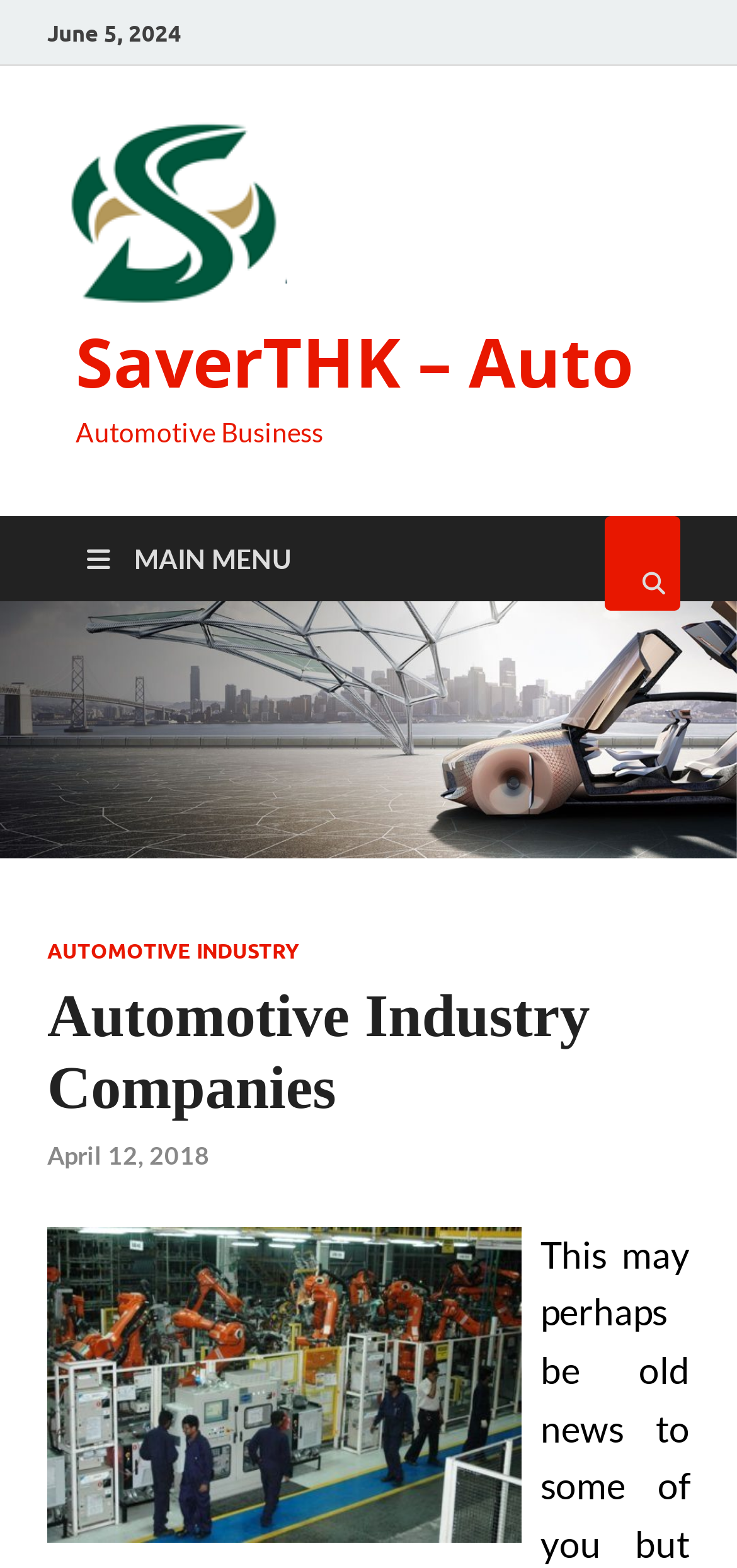What is the name of the company?
Please craft a detailed and exhaustive response to the question.

I found the company name 'SaverTHK' as a link element with a bounding box of [0.064, 0.177, 0.39, 0.2] and also as an image element with a bounding box of [0.064, 0.076, 0.39, 0.197].